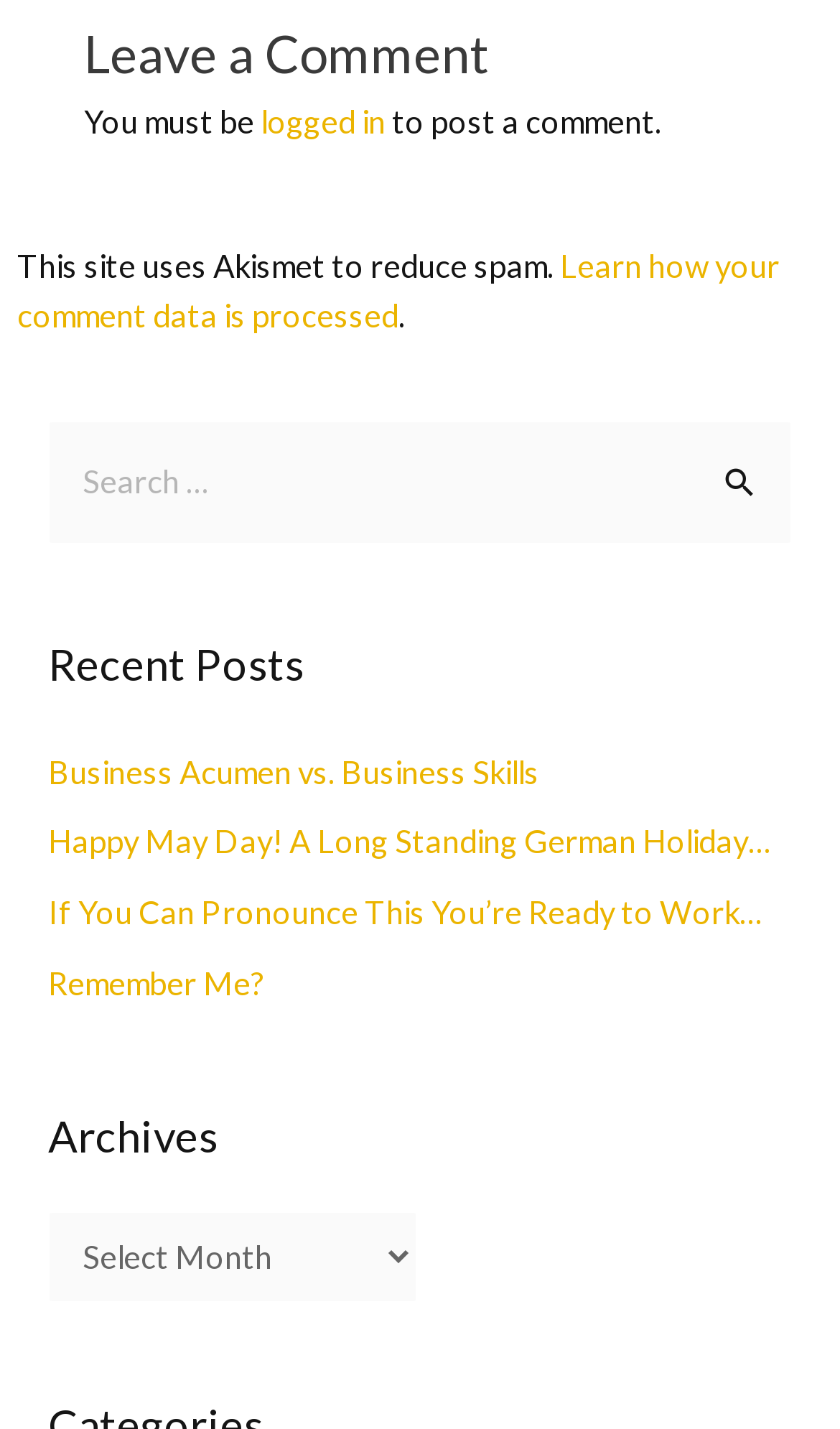Locate the bounding box coordinates of the clickable part needed for the task: "View recent posts".

[0.058, 0.527, 0.642, 0.553]